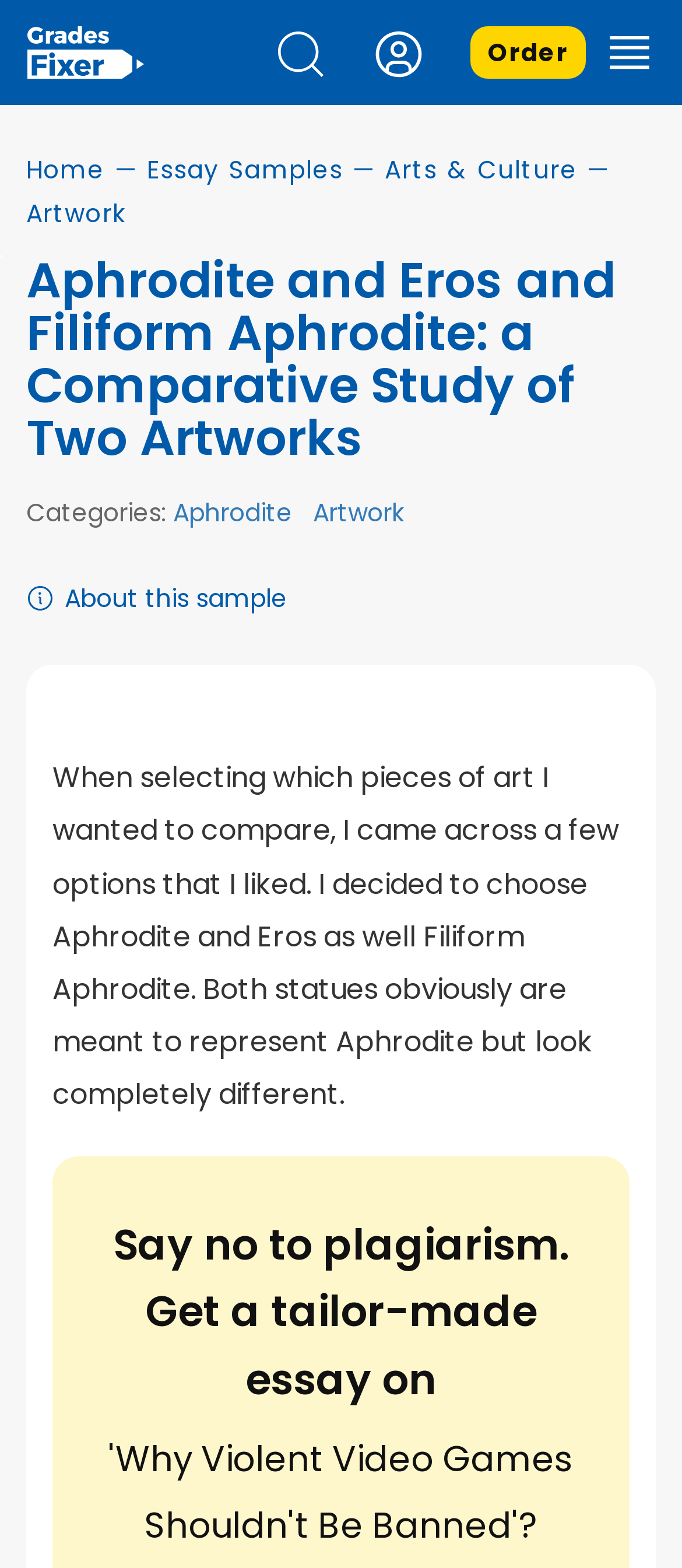Provide a short answer to the following question with just one word or phrase: What is the warning message at the bottom of the page?

Say no to plagiarism